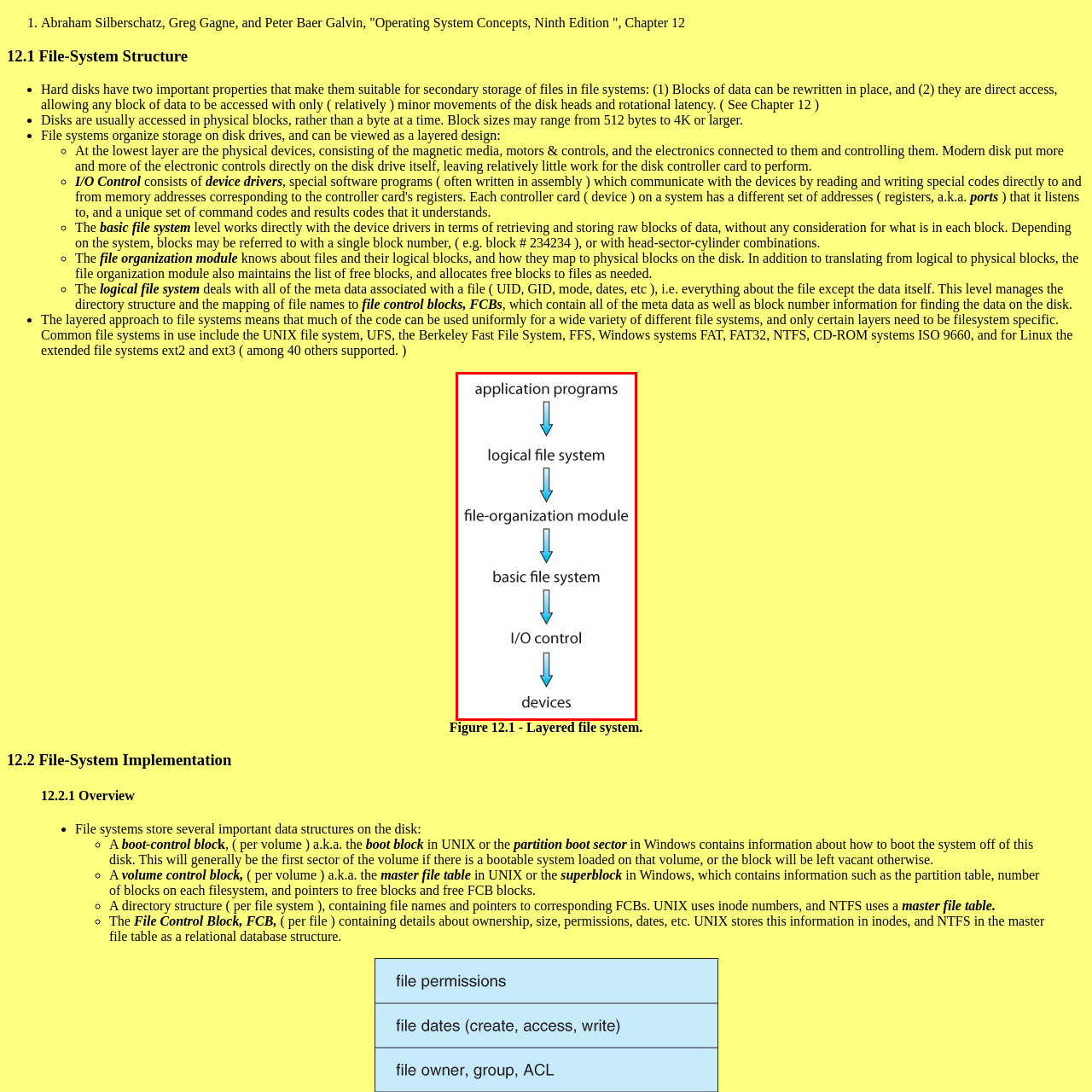Look at the image inside the red box and answer the question with a single word or phrase:
What is the purpose of the I/O control layer?

Managing hardware communication